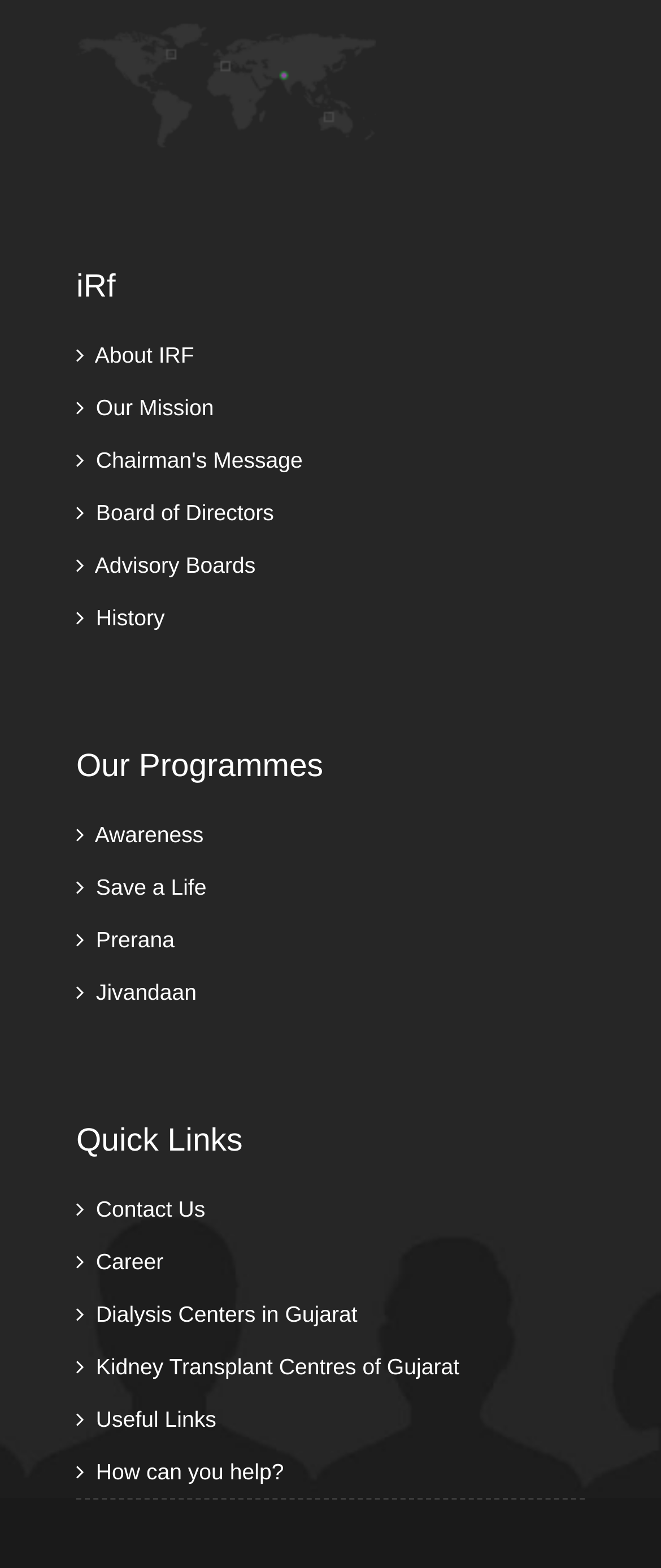How many links are under 'Our Programmes'?
Give a one-word or short-phrase answer derived from the screenshot.

4